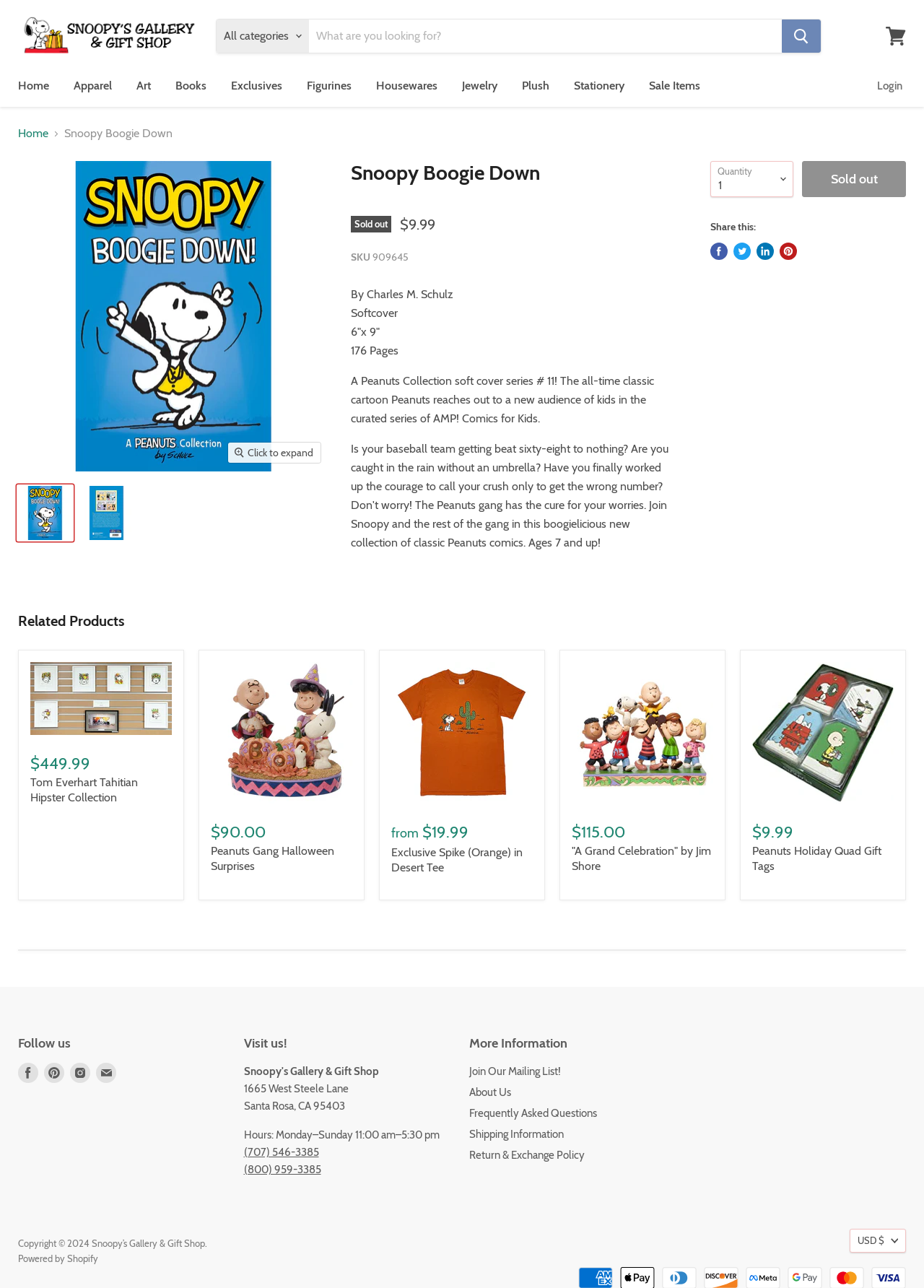Indicate the bounding box coordinates of the clickable region to achieve the following instruction: "Share on Facebook."

[0.769, 0.188, 0.788, 0.202]